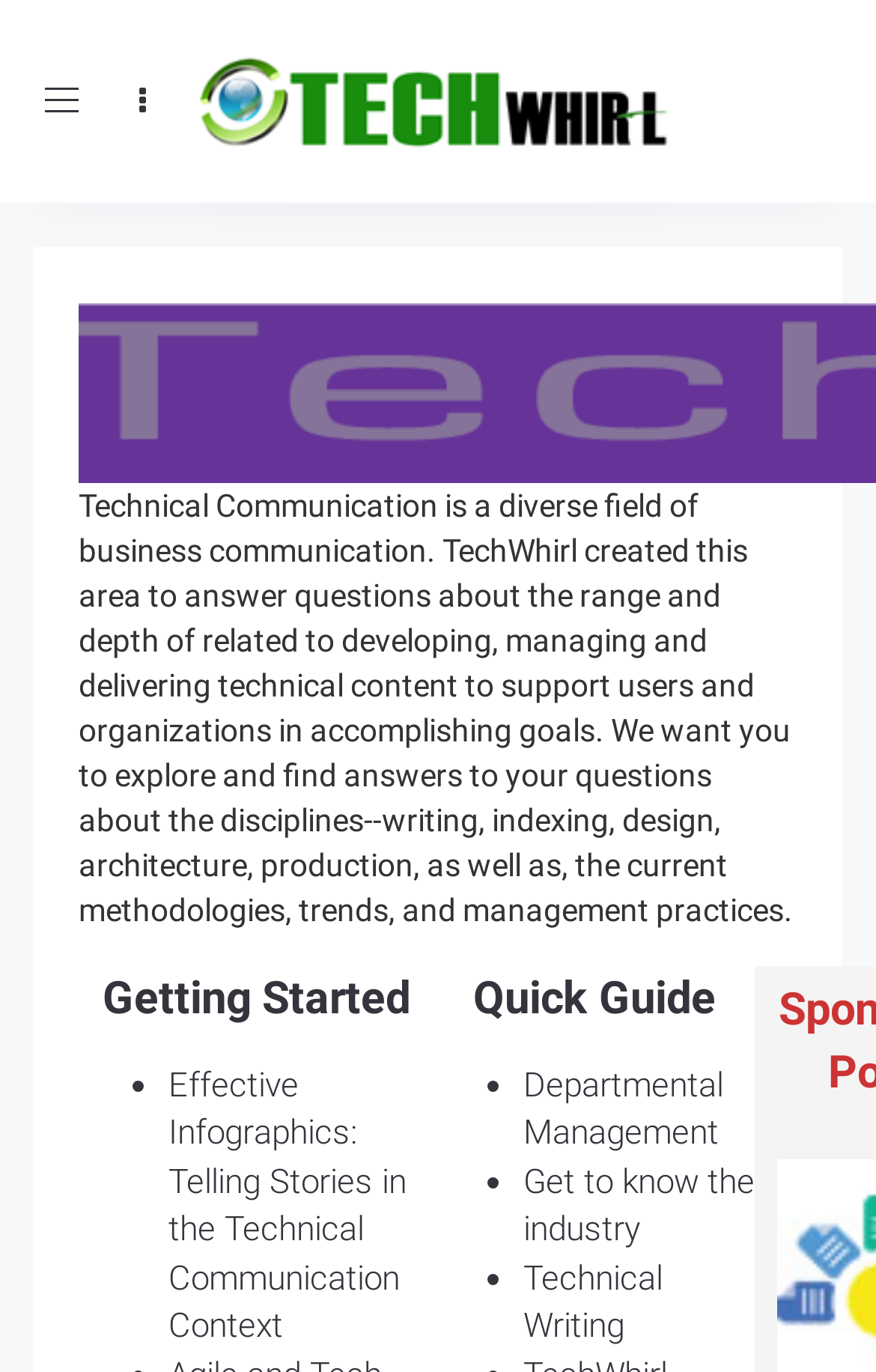What is the topic of the first link in the 'Getting Started' section?
Can you provide a detailed and comprehensive answer to the question?

The first link in the 'Getting Started' section is titled 'Effective Infographics: Telling Stories in the Technical Communication Context', which suggests that the topic of this link is infographics in the context of technical communication.